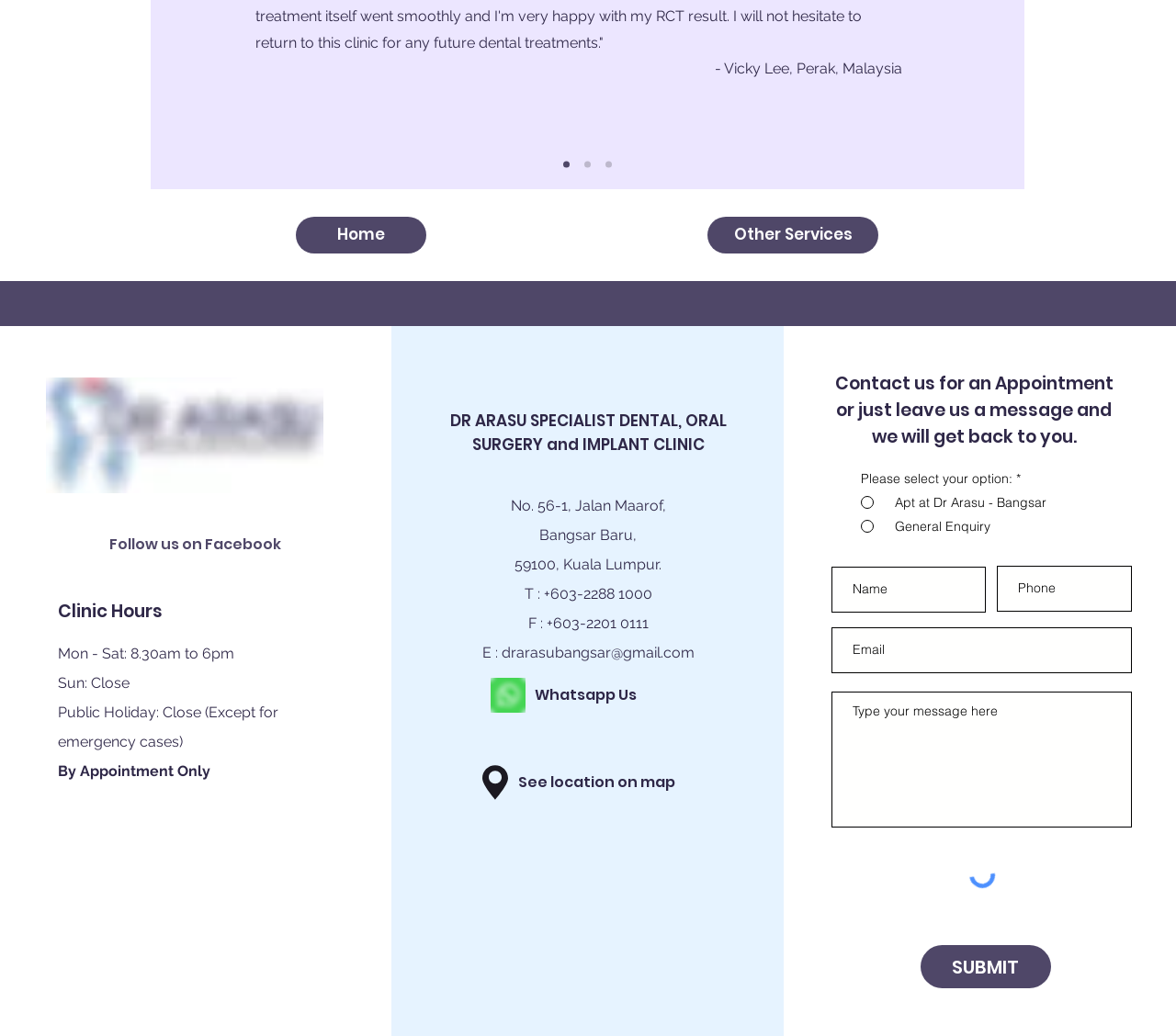Please determine the bounding box coordinates of the section I need to click to accomplish this instruction: "Follow us on Facebook".

[0.093, 0.508, 0.272, 0.543]